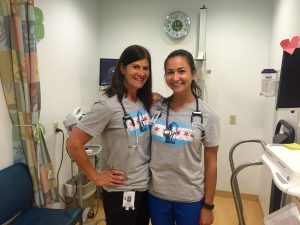What is draped around the nursing professionals' necks?
Look at the image and respond with a one-word or short phrase answer.

Stethoscopes